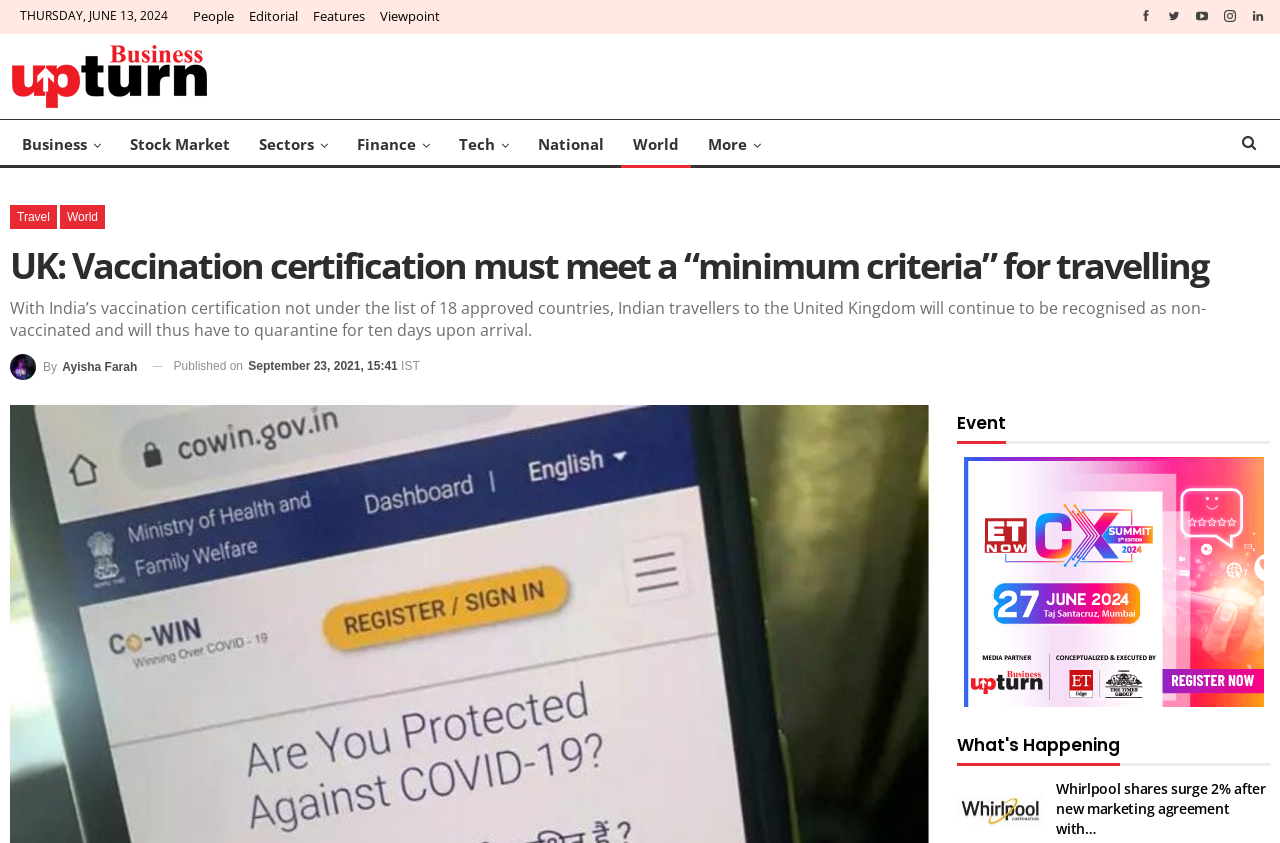Can you specify the bounding box coordinates of the area that needs to be clicked to fulfill the following instruction: "Leave a comment"?

None